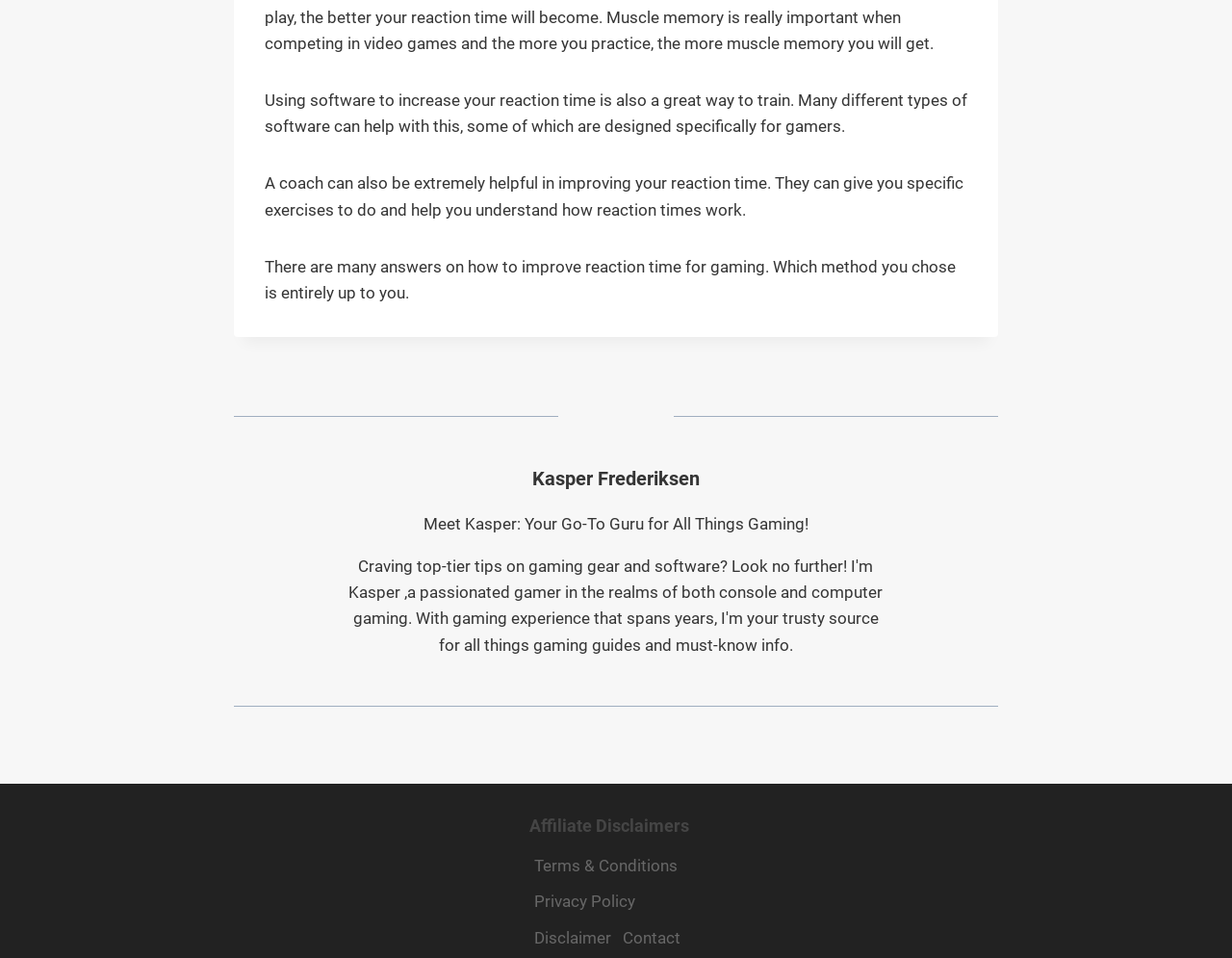Respond to the question below with a single word or phrase:
What is the purpose of the footer navigation?

To provide links to important pages